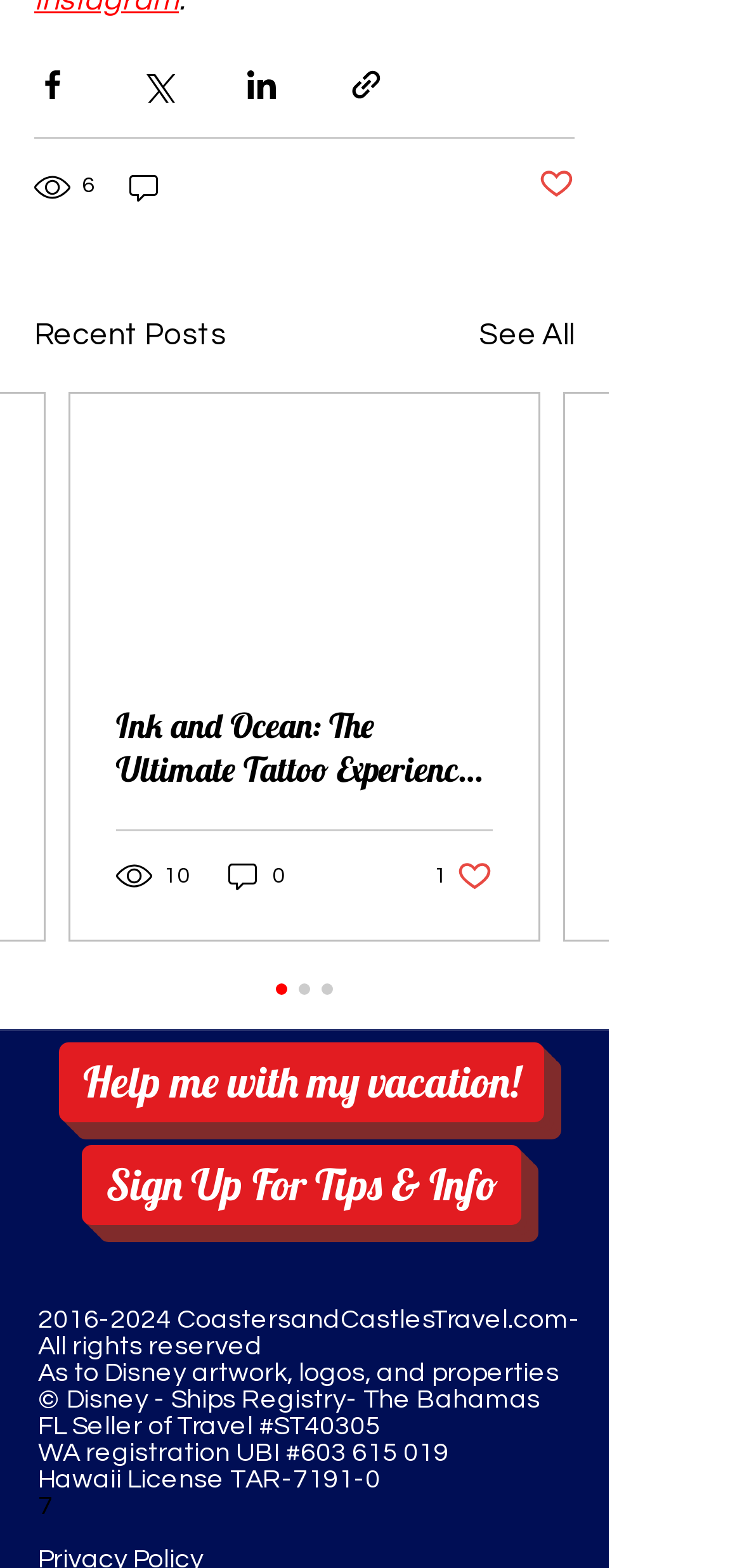Locate the UI element described by aria-label="Share via Twitter" in the provided webpage screenshot. Return the bounding box coordinates in the format (top-left x, top-left y, bottom-right x, bottom-right y), ensuring all values are between 0 and 1.

[0.187, 0.043, 0.236, 0.066]